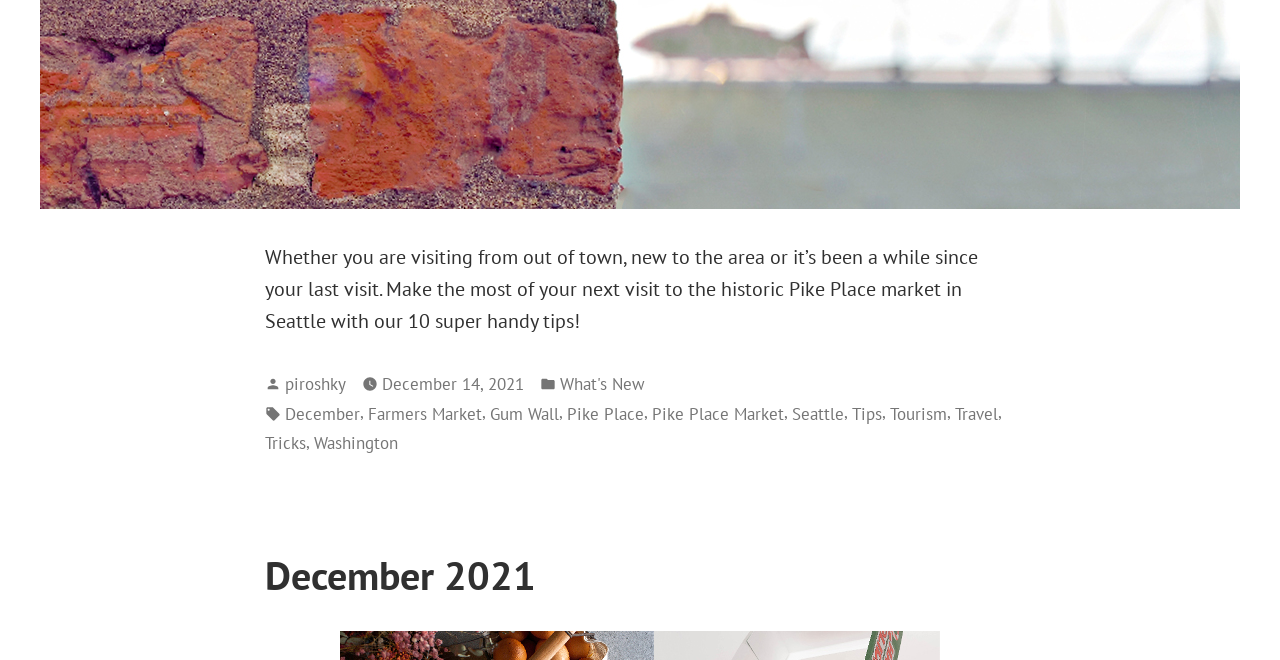Can you give a detailed response to the following question using the information from the image? What are the tags associated with the article?

The tags associated with the article can be found in the footer section where it says 'Tags:' followed by a list of links including 'December', 'Farmers Market', 'Gum Wall', and others, indicating that these are the tags associated with the article.